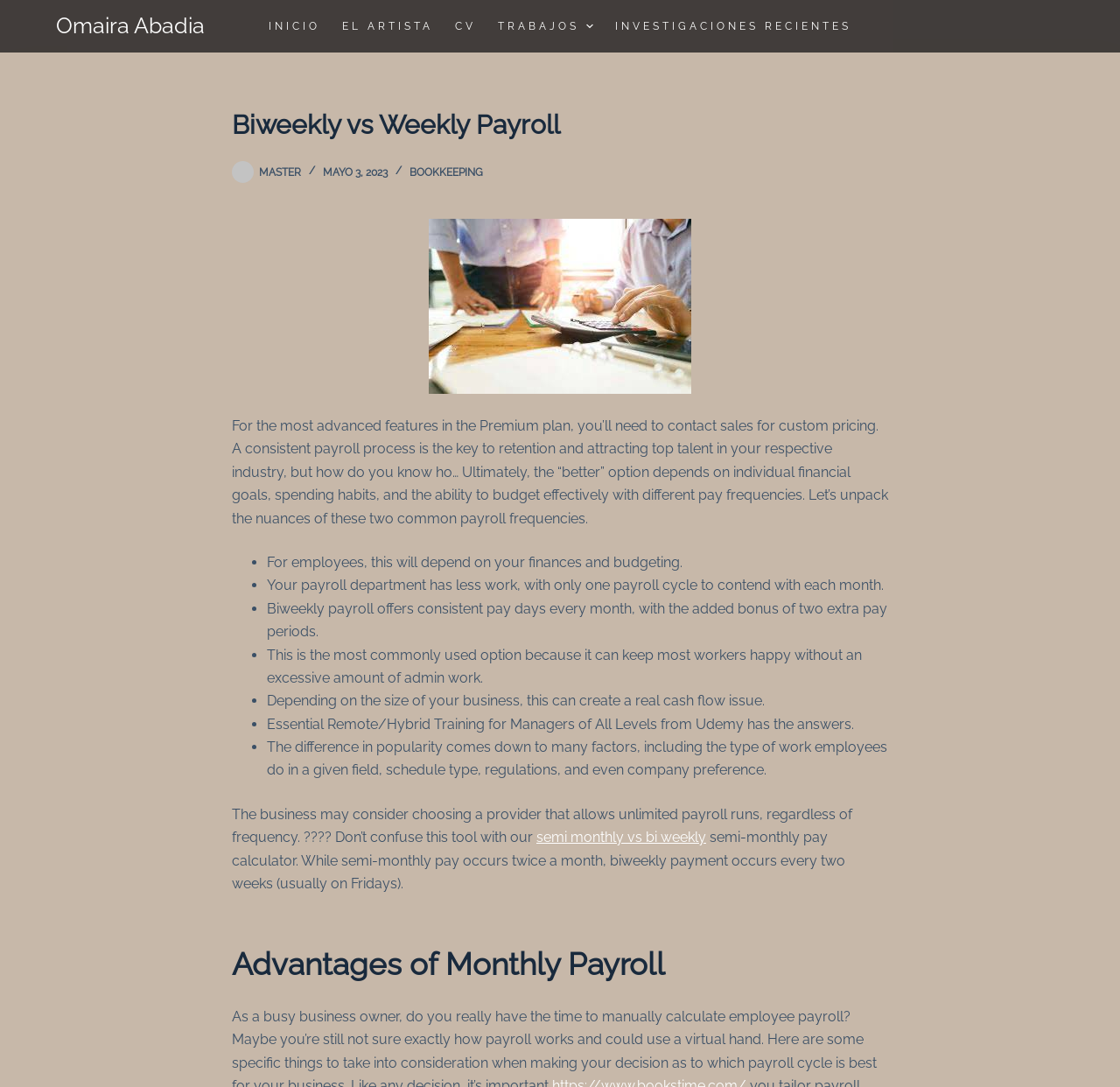Determine the bounding box coordinates of the clickable element to complete this instruction: "Read more about 'semi monthly vs bi weekly' pay". Provide the coordinates in the format of four float numbers between 0 and 1, [left, top, right, bottom].

[0.479, 0.763, 0.63, 0.778]